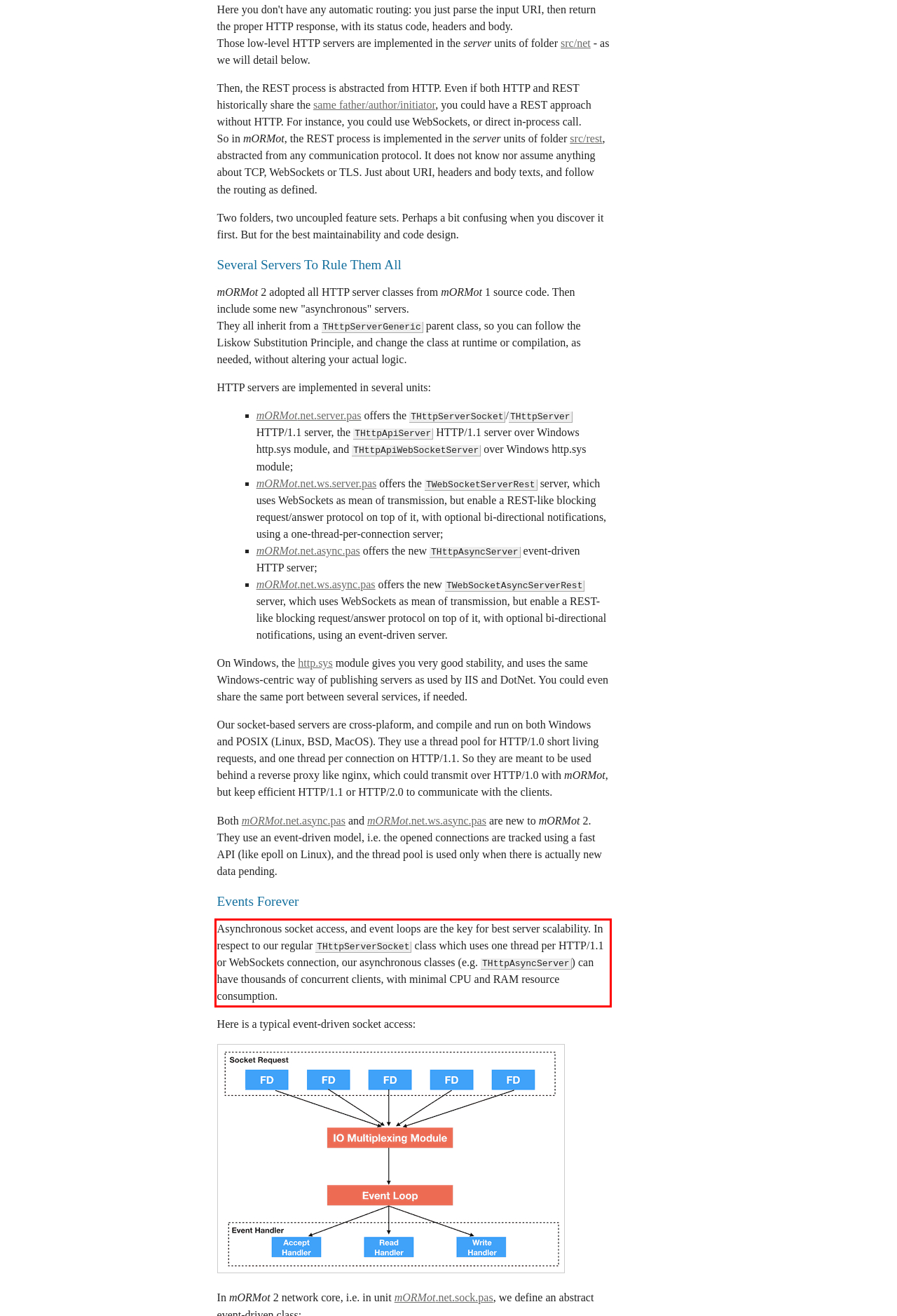Given a screenshot of a webpage with a red bounding box, please identify and retrieve the text inside the red rectangle.

Asynchronous socket access, and event loops are the key for best server scalability. In respect to our regular THttpServerSocket class which uses one thread per HTTP/1.1 or WebSockets connection, our asynchronous classes (e.g. THttpAsyncServer) can have thousands of concurrent clients, with minimal CPU and RAM resource consumption.